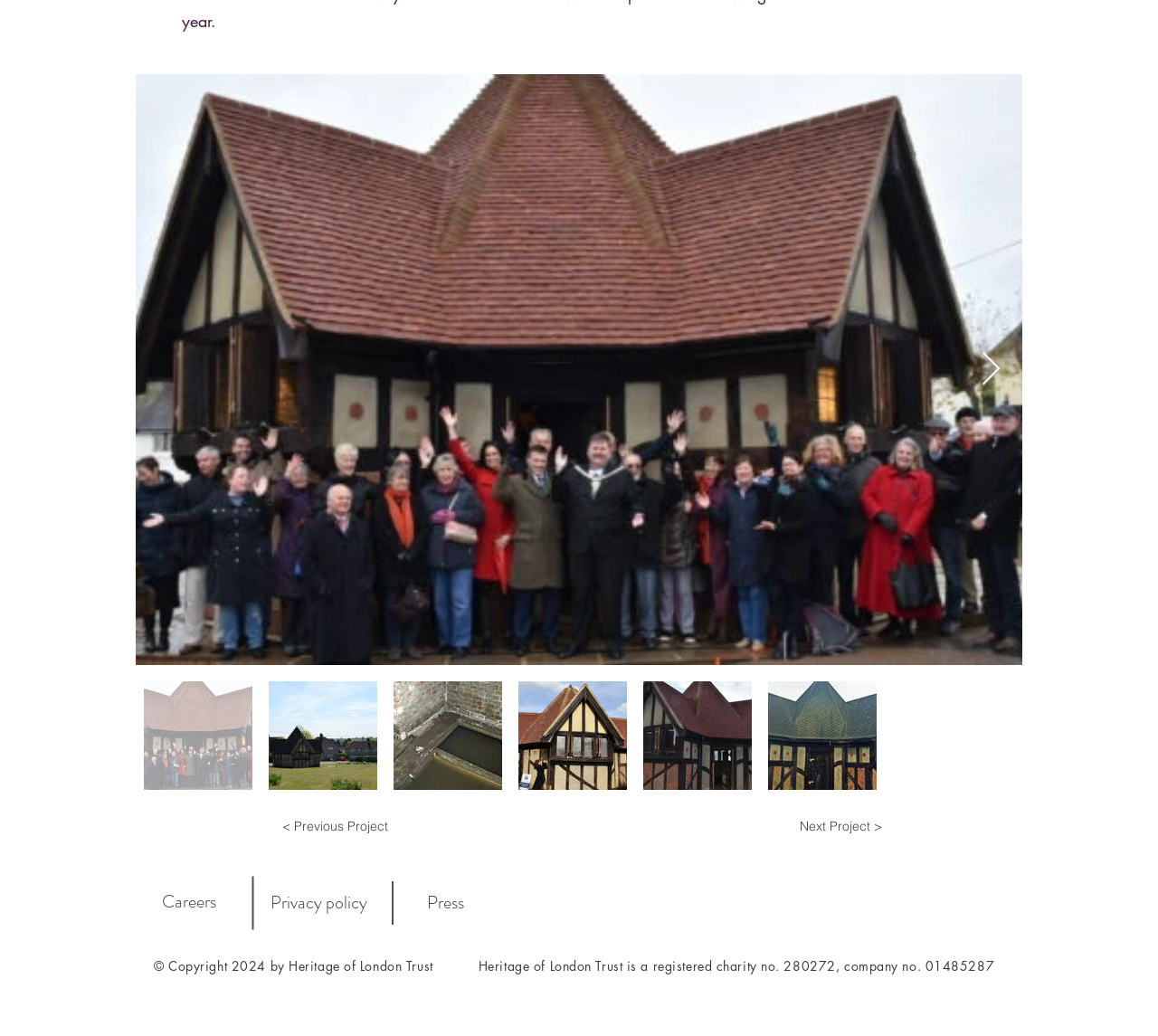Using the given description, provide the bounding box coordinates formatted as (top-left x, top-left y, bottom-right x, bottom-right y), with all values being floating point numbers between 0 and 1. Description: 1096

None